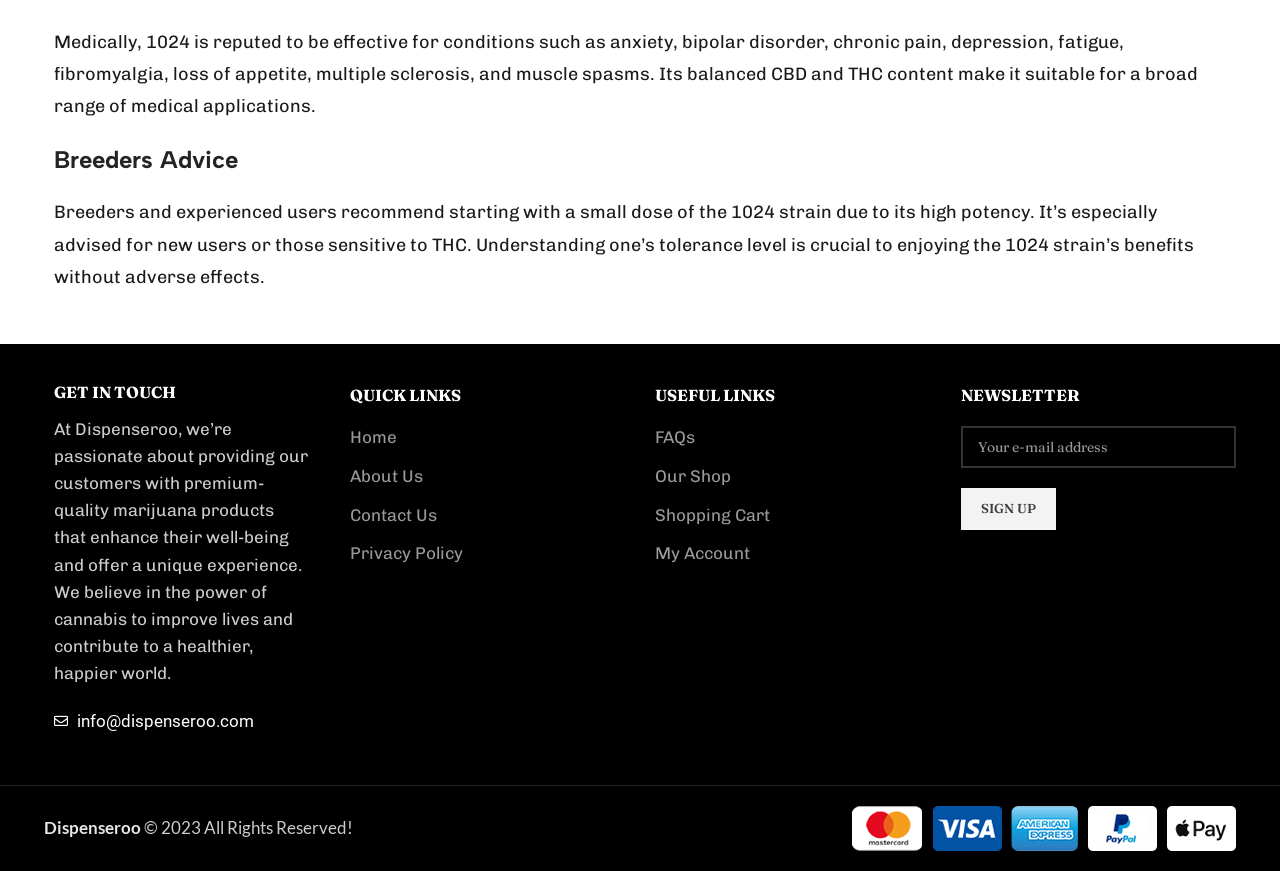Please identify the bounding box coordinates of the region to click in order to complete the task: "Explore the FAQ section". The coordinates must be four float numbers between 0 and 1, specified as [left, top, right, bottom].

[0.512, 0.489, 0.545, 0.516]